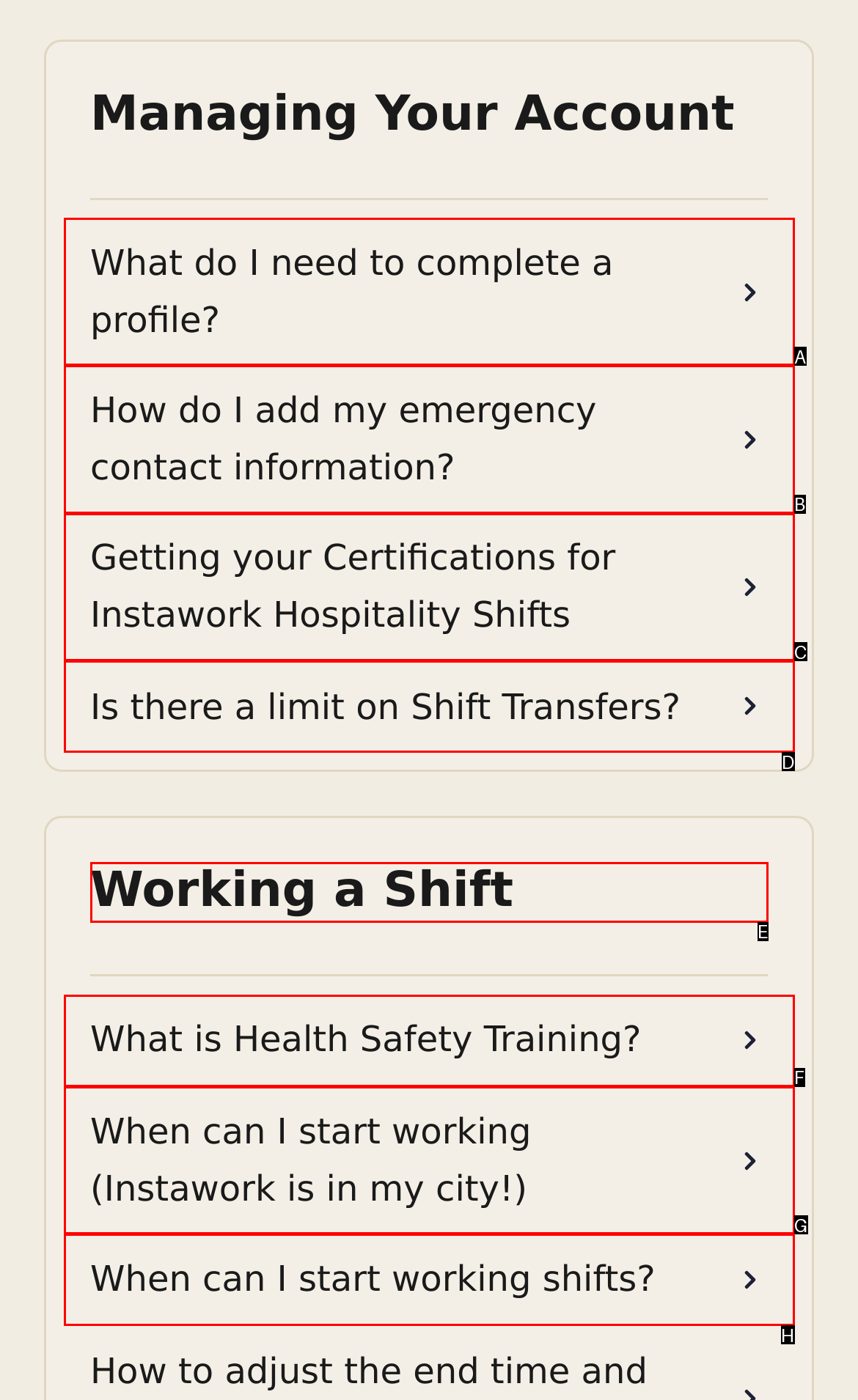Match the element description: What is Health Safety Training? to the correct HTML element. Answer with the letter of the selected option.

F